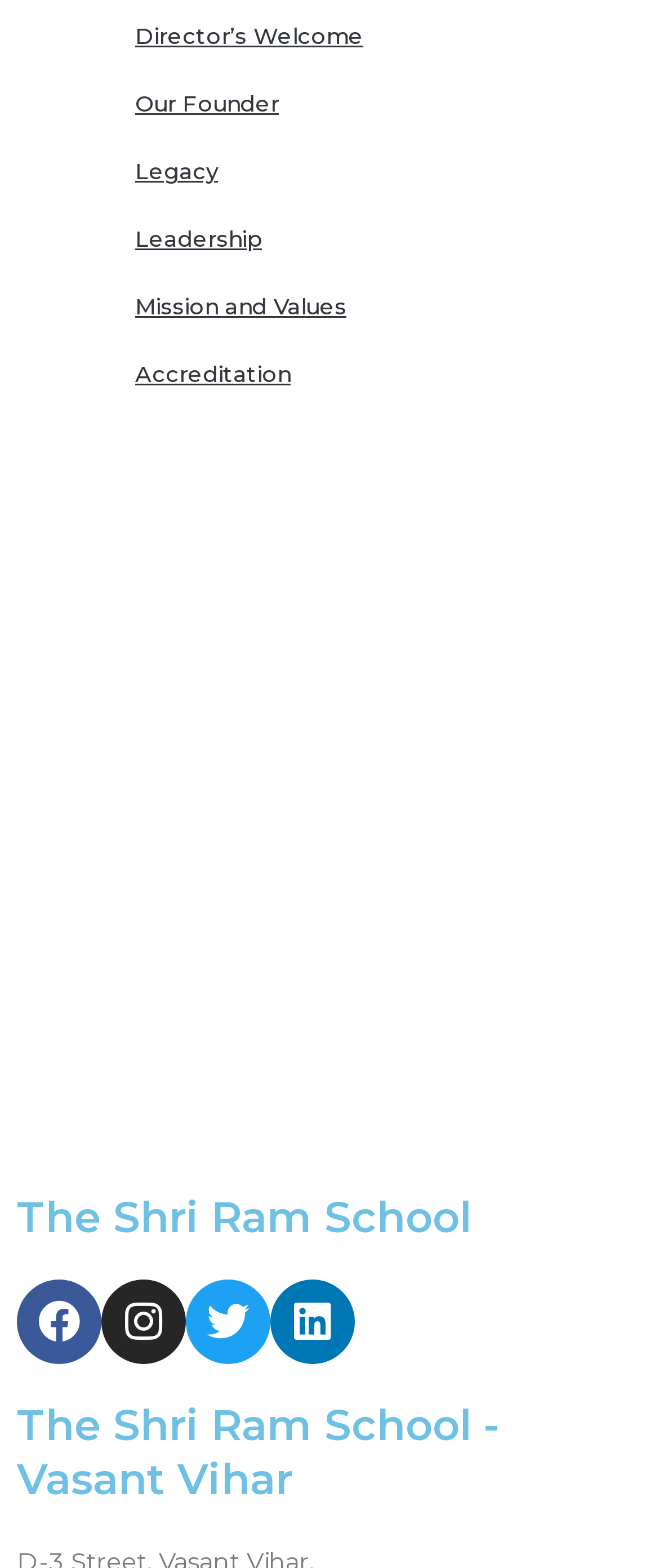How many social media links are present?
Give a one-word or short phrase answer based on the image.

4